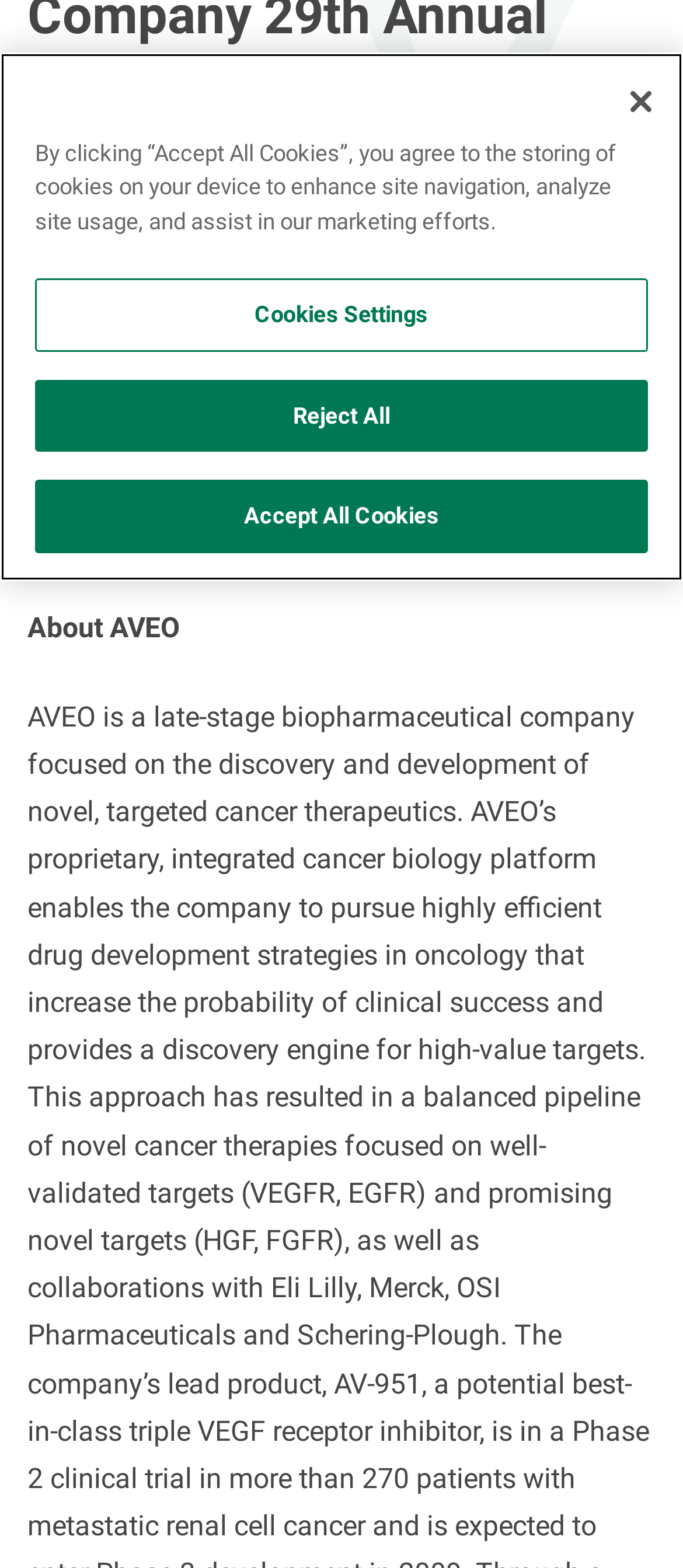For the following element description, predict the bounding box coordinates in the format (top-left x, top-left y, bottom-right x, bottom-right y). All values should be floating point numbers between 0 and 1. Description: aria-label="Close"

[0.882, 0.04, 0.995, 0.089]